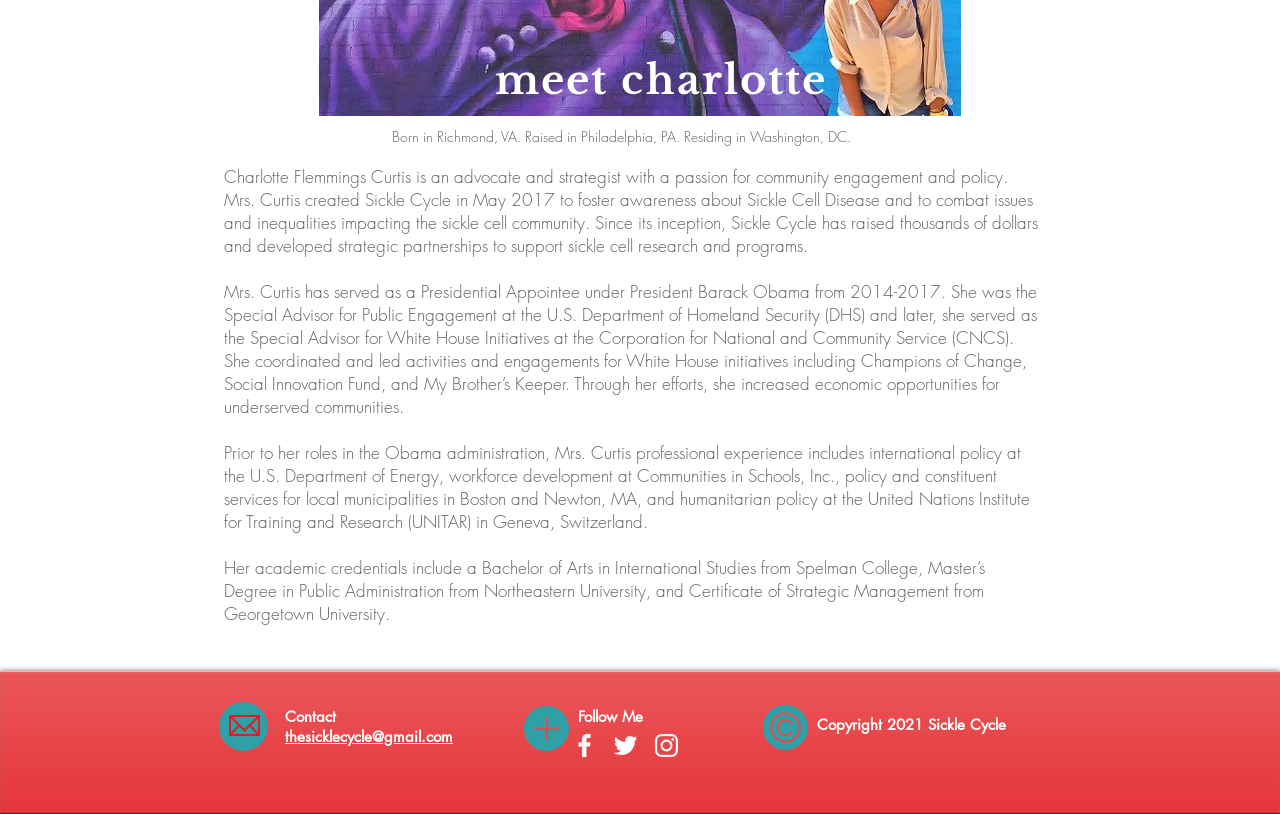Identify the bounding box of the HTML element described as: "Sign In".

None